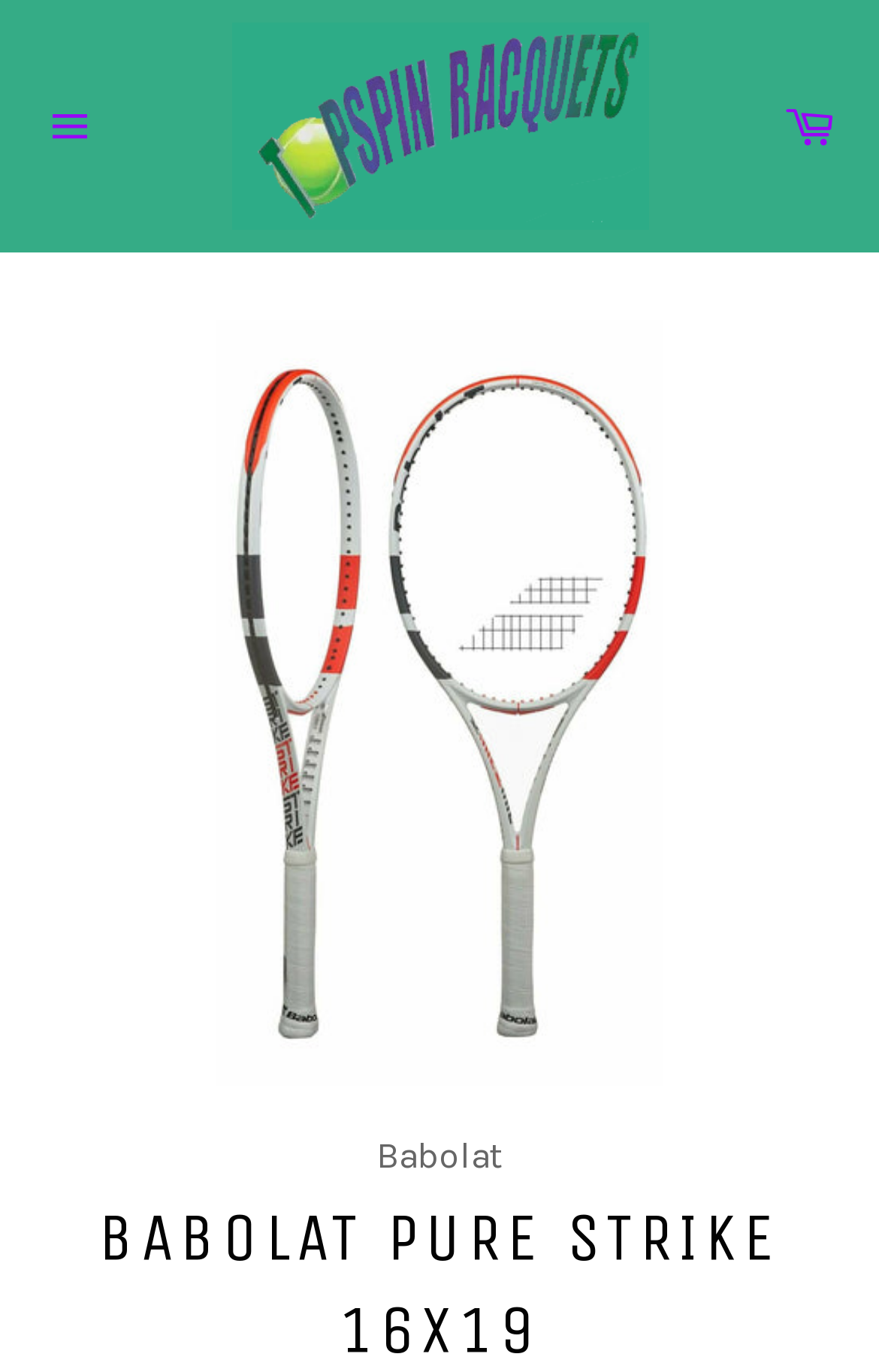Create a detailed narrative of the webpage’s visual and textual elements.

The webpage is about the Babolat Pure Strike 16x19 racket, endorsed by Dominic Thiem. At the top left of the page, there is a site navigation button. Next to it, there is a link to "Topspin Racquets" accompanied by an image with the same name. On the top right, there is a link to the "Cart". 

Below the top navigation section, the main content of the page is focused on the Babolat Pure Strike 16x19 racket. There is a link to the racket's name, which is accompanied by an image of the racket itself, positioned slightly below the link. The image and link are centered on the page, taking up most of the width.